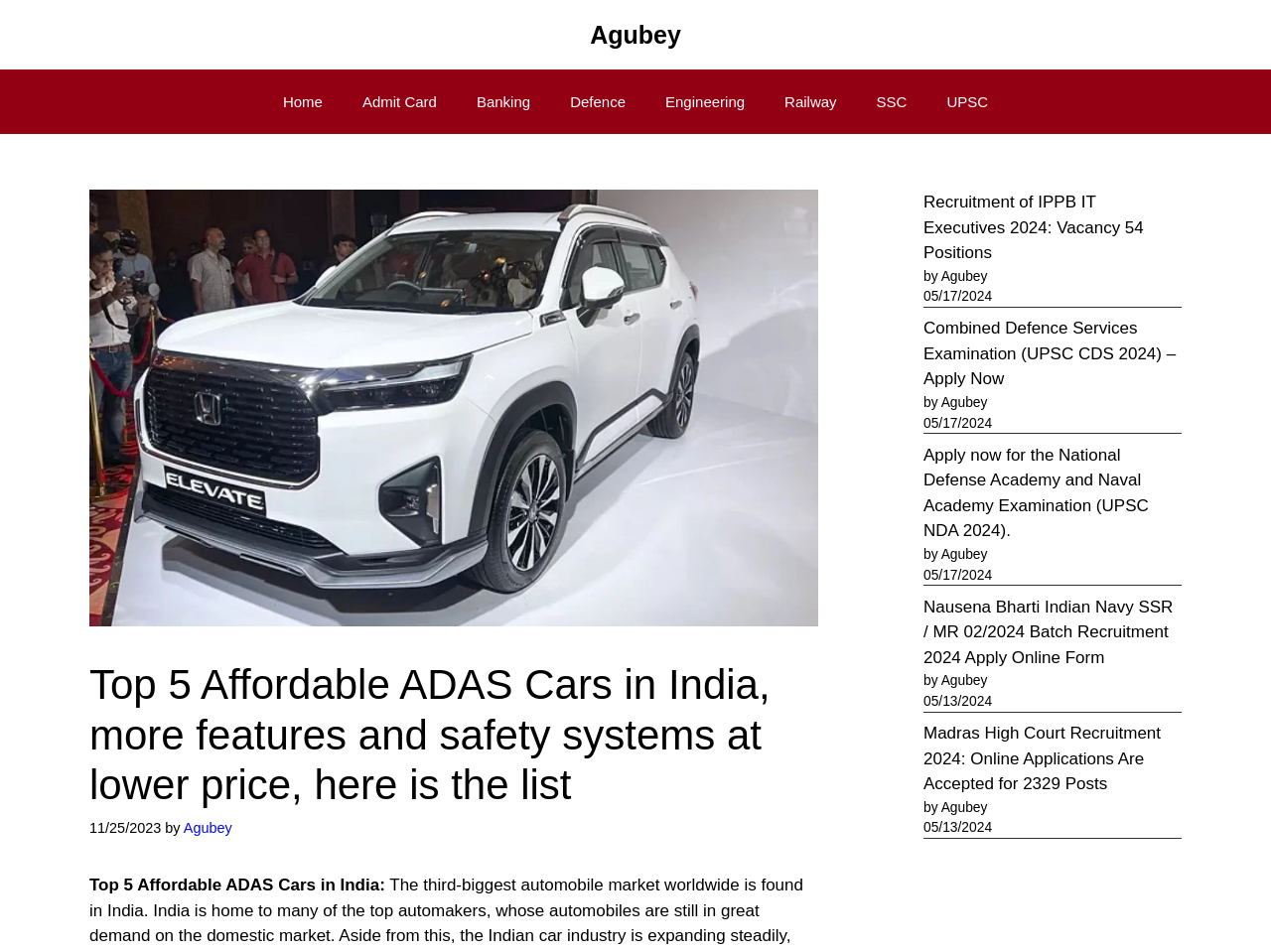Locate the bounding box coordinates of the segment that needs to be clicked to meet this instruction: "Click the 'SUBMIT' button".

None